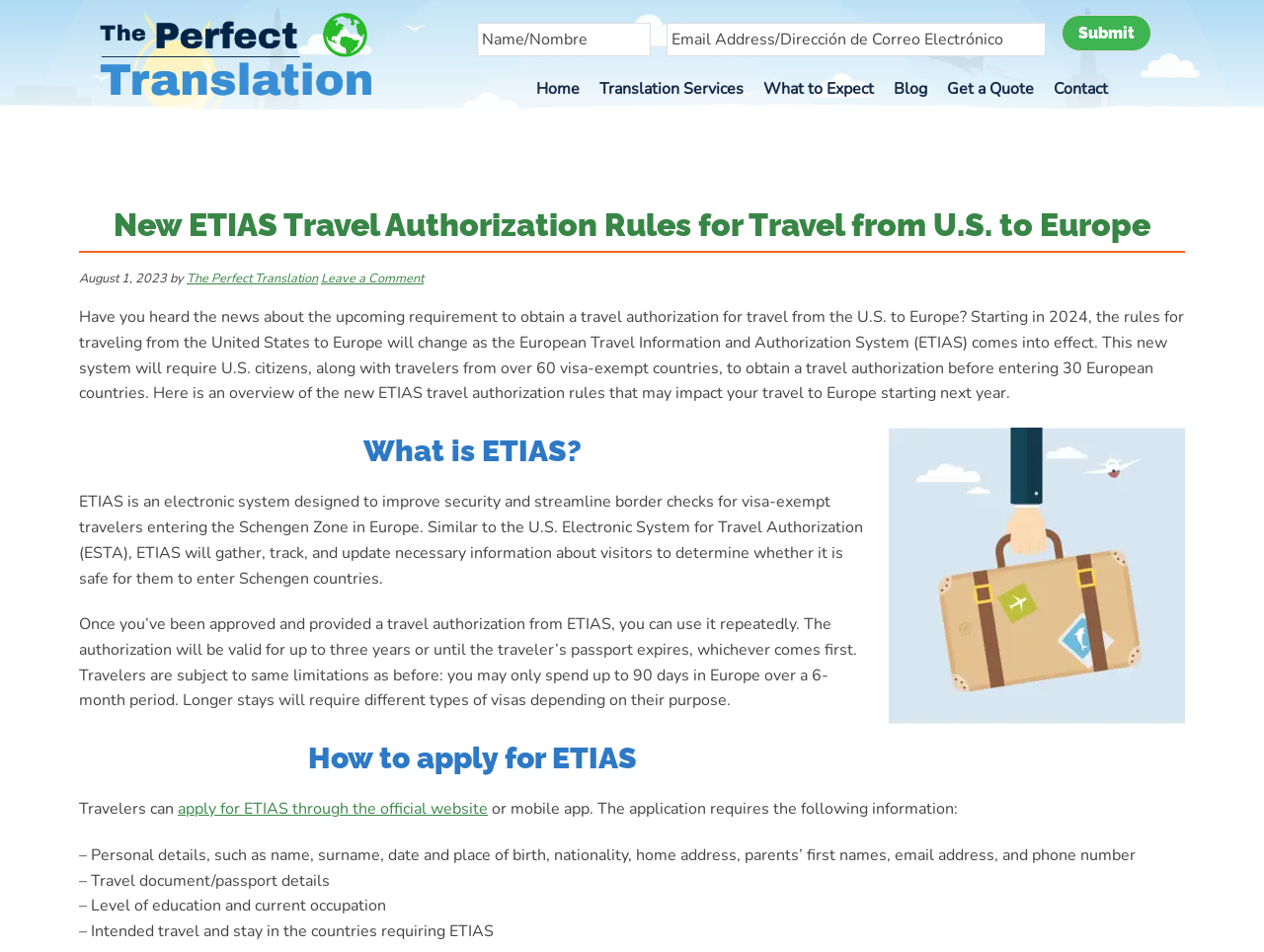How many European countries require ETIAS?
Using the image, elaborate on the answer with as much detail as possible.

According to the webpage, the new ETIAS travel authorization rules will require U.S. citizens, along with travelers from over 60 visa-exempt countries, to obtain a travel authorization before entering 30 European countries.